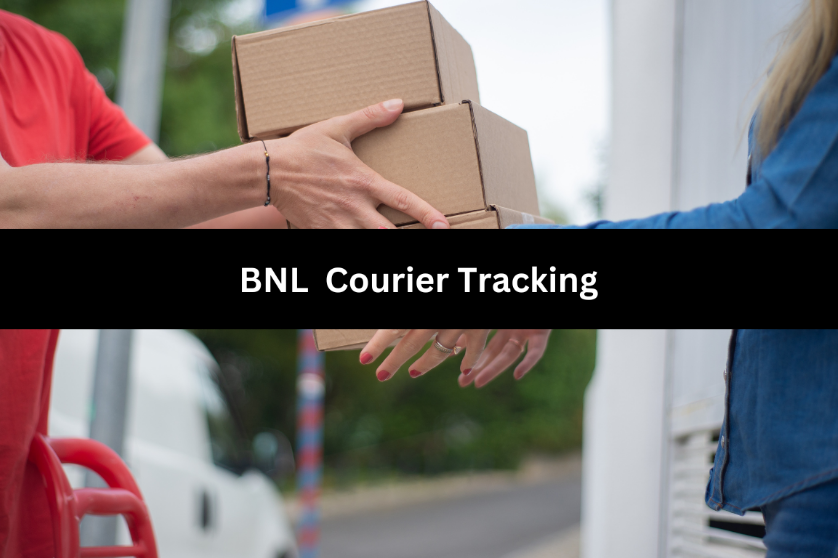Generate a detailed caption that describes the image.

The image showcases a courier interaction titled "BNL Courier Tracking." In the foreground, a person in a red shirt is handing over three stacked cardboard boxes to another individual, whose hand is reaching out to receive them. This scene captures the essence of parcel delivery and tracking services, emphasizing the importance of reliable logistics. The background hints at a delivery environment, with a vehicle visible, suggesting an operational context for the courier service. The bold text overlay reinforces the theme of tracking parcels, aiming to connect users with the BNL Courier service for efficient shipment monitoring.